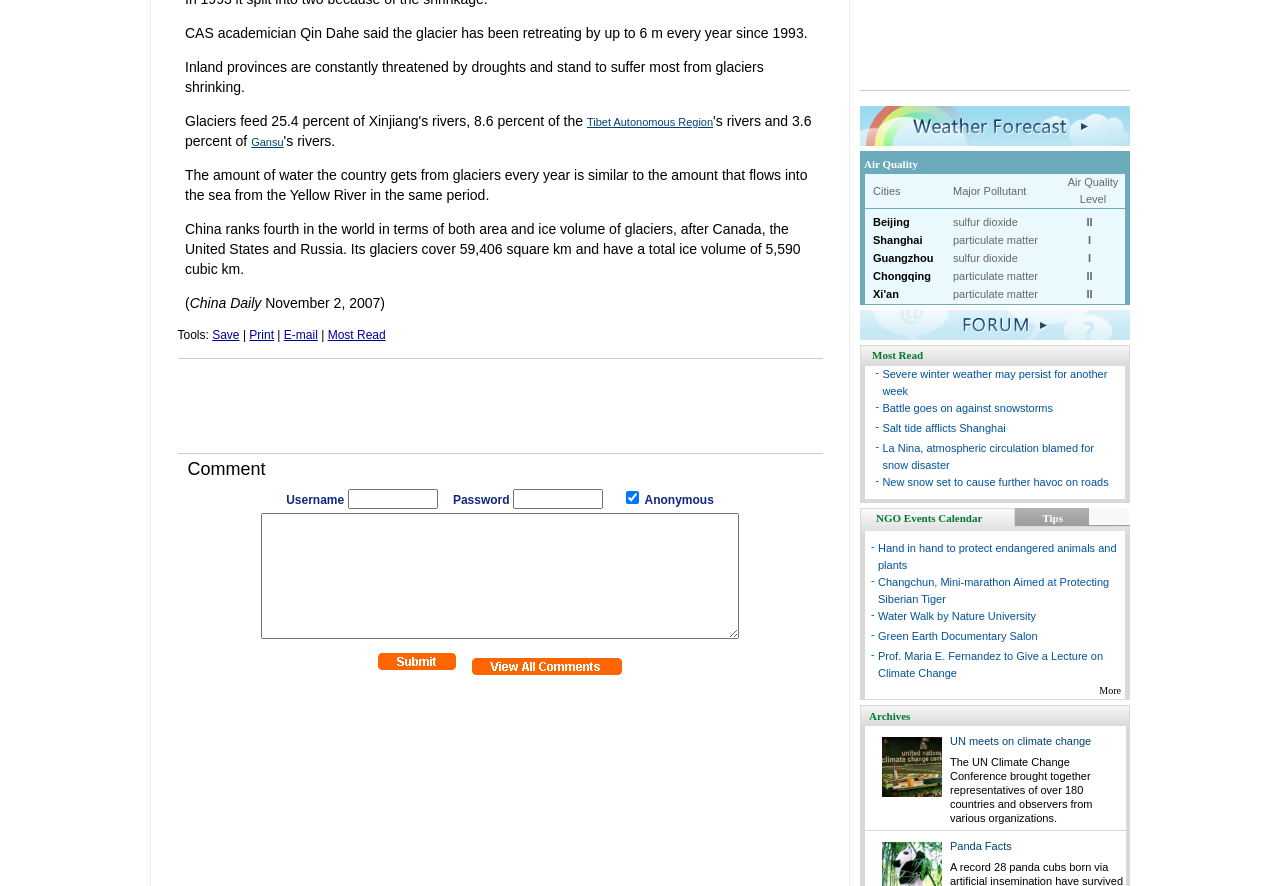Find the bounding box coordinates for the HTML element described as: "NGO Events Calendar". The coordinates should consist of four float values between 0 and 1, i.e., [left, top, right, bottom].

[0.684, 0.578, 0.767, 0.591]